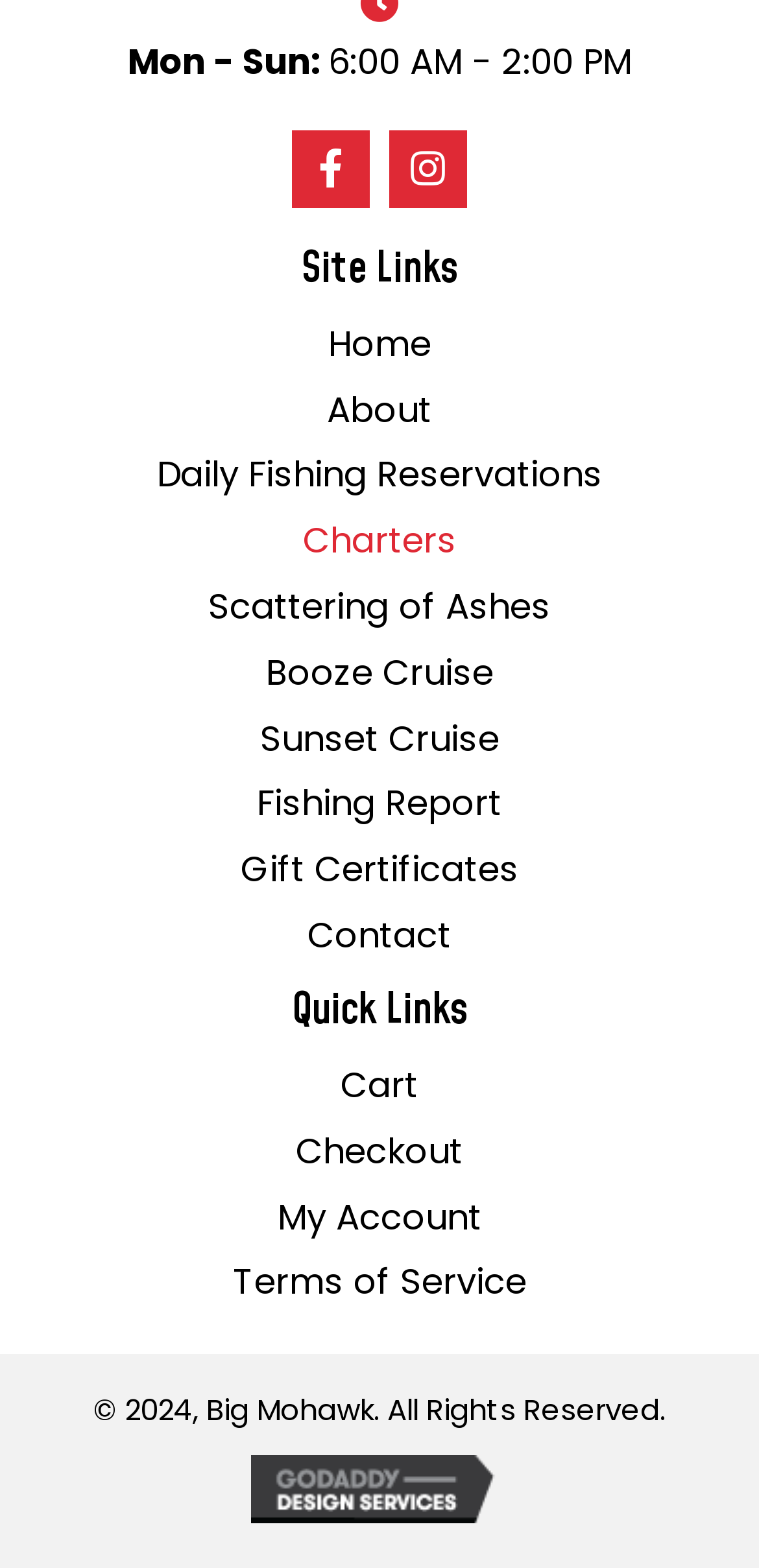What are the operating hours of Big Mohawk?
Examine the screenshot and reply with a single word or phrase.

6:00 AM - 2:00 PM